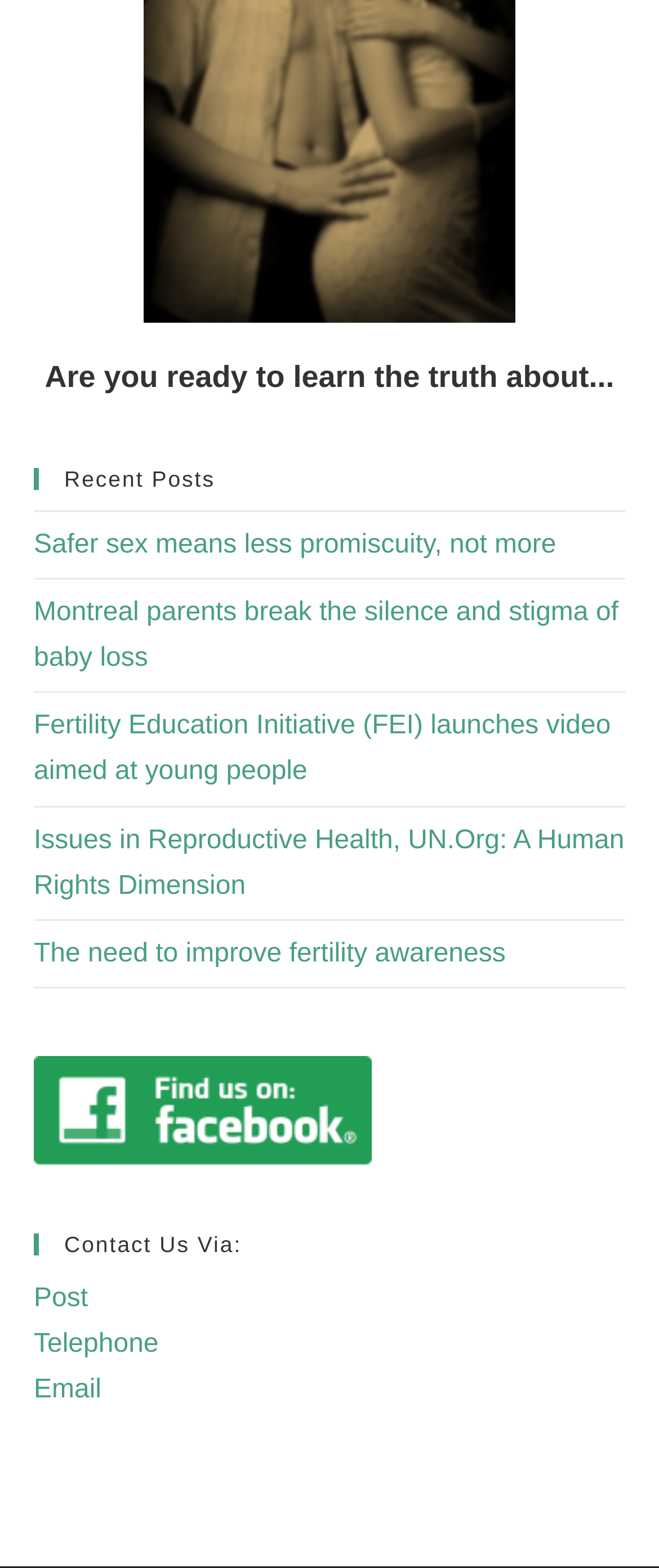Provide a brief response to the question below using one word or phrase:
What is the main topic of the webpage?

Reproductive Health